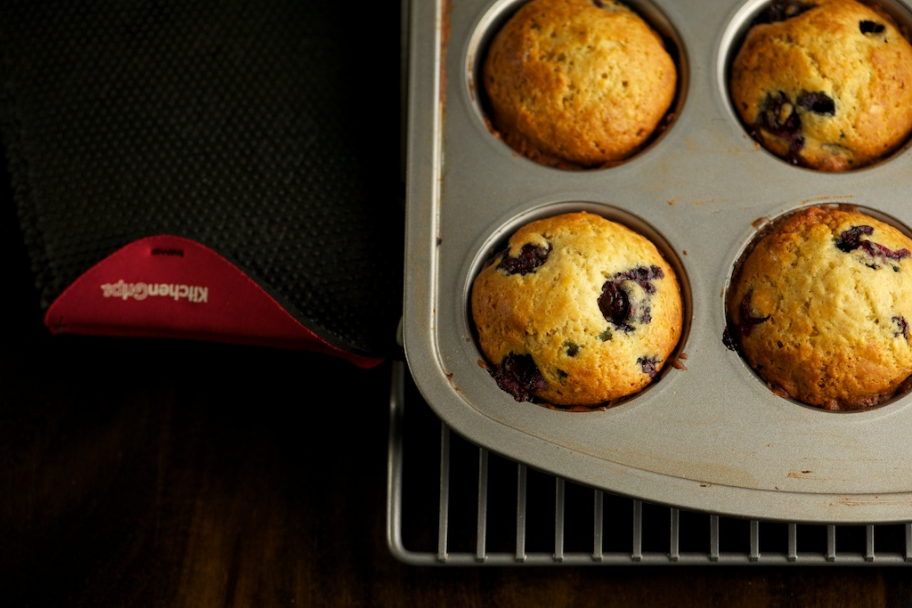Answer the following inquiry with a single word or phrase:
What is the brand of the oven mitt?

Kitchenaid